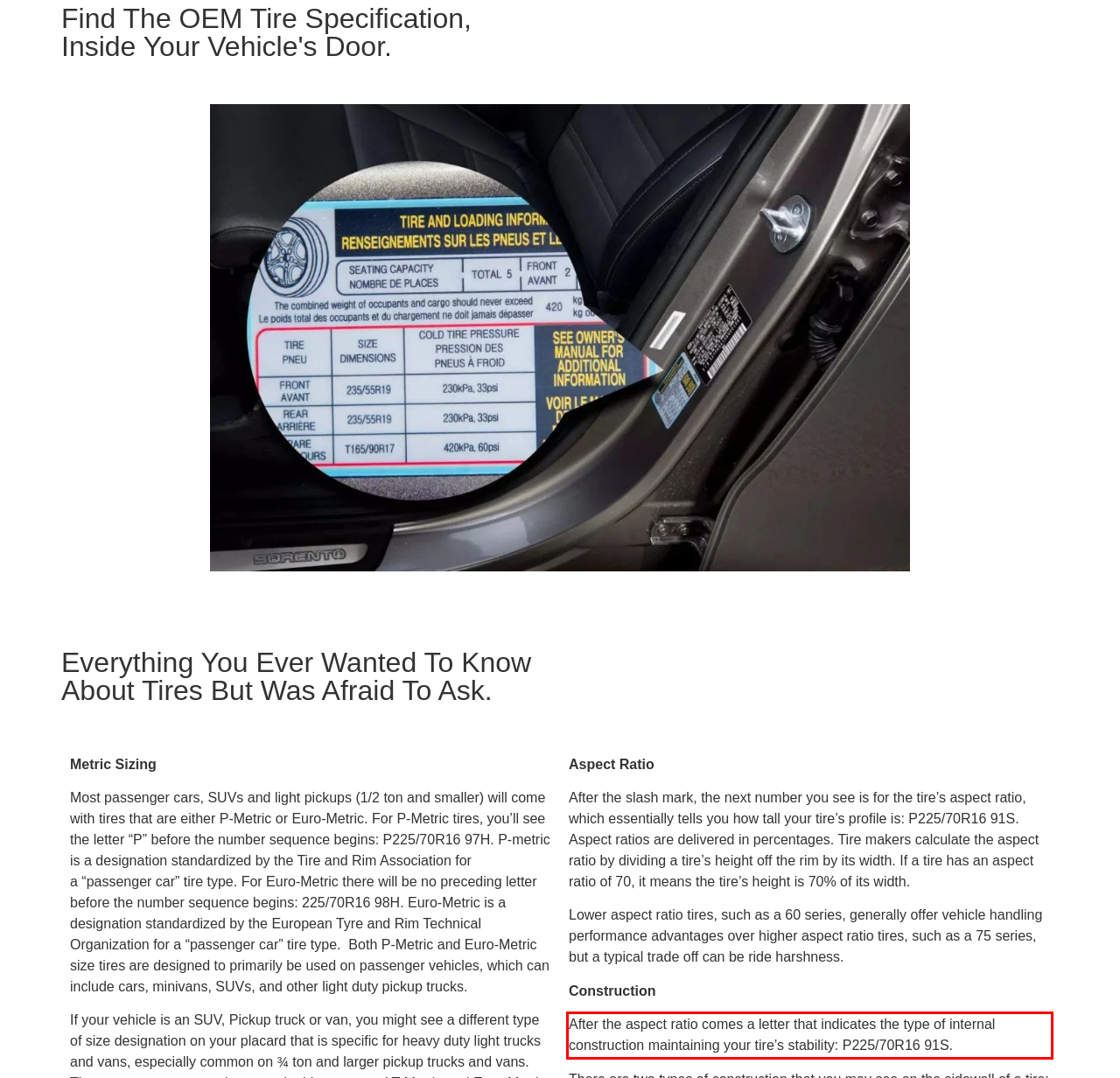You have a screenshot of a webpage with a red bounding box. Use OCR to generate the text contained within this red rectangle.

After the aspect ratio comes a letter that indicates the type of internal construction maintaining your tire’s stability: P225/70R16 91S.